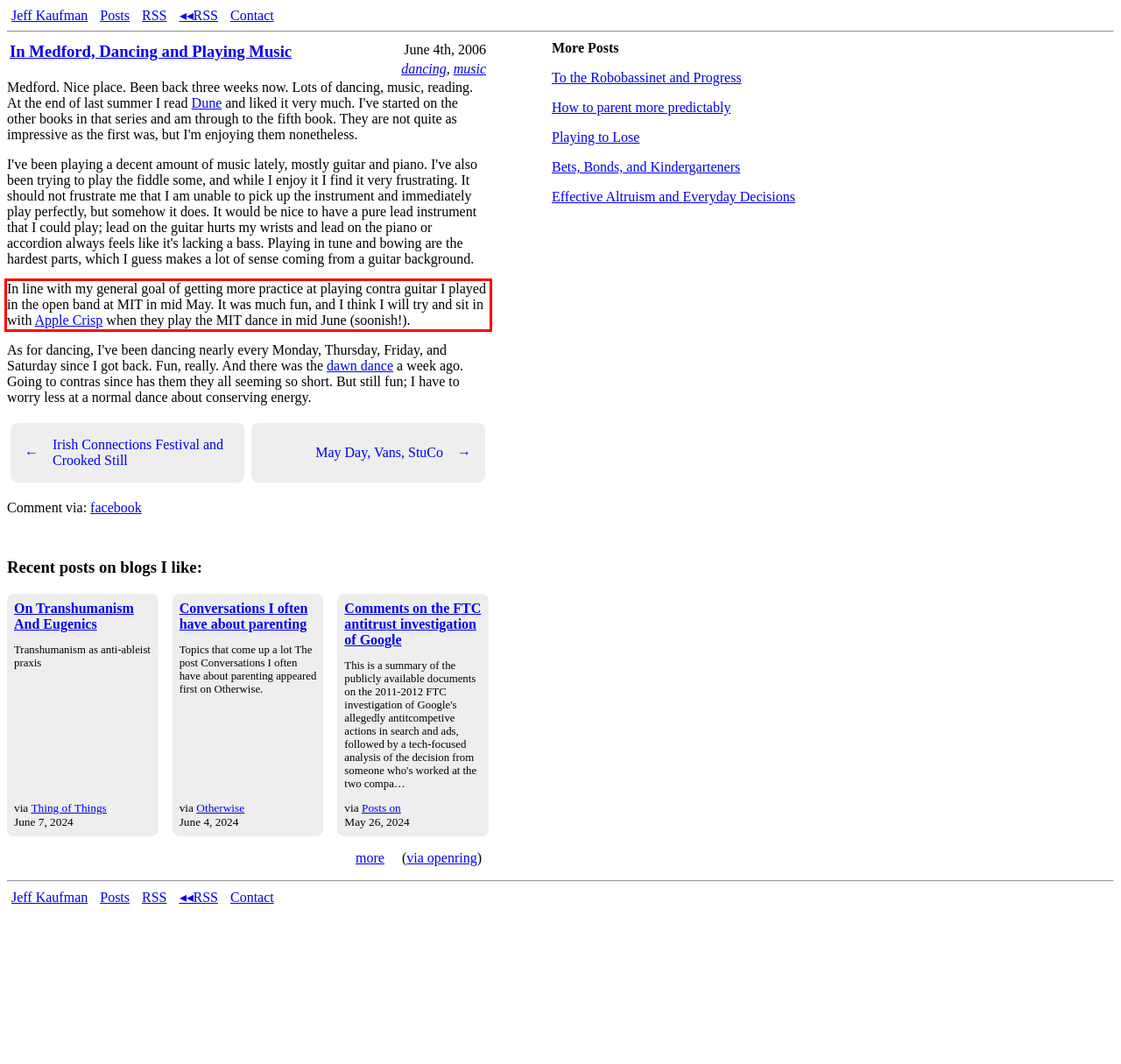You are provided with a screenshot of a webpage that includes a red bounding box. Extract and generate the text content found within the red bounding box.

In line with my general goal of getting more practice at playing contra guitar I played in the open band at MIT in mid May. It was much fun, and I think I will try and sit in with Apple Crisp when they play the MIT dance in mid June (soonish!).